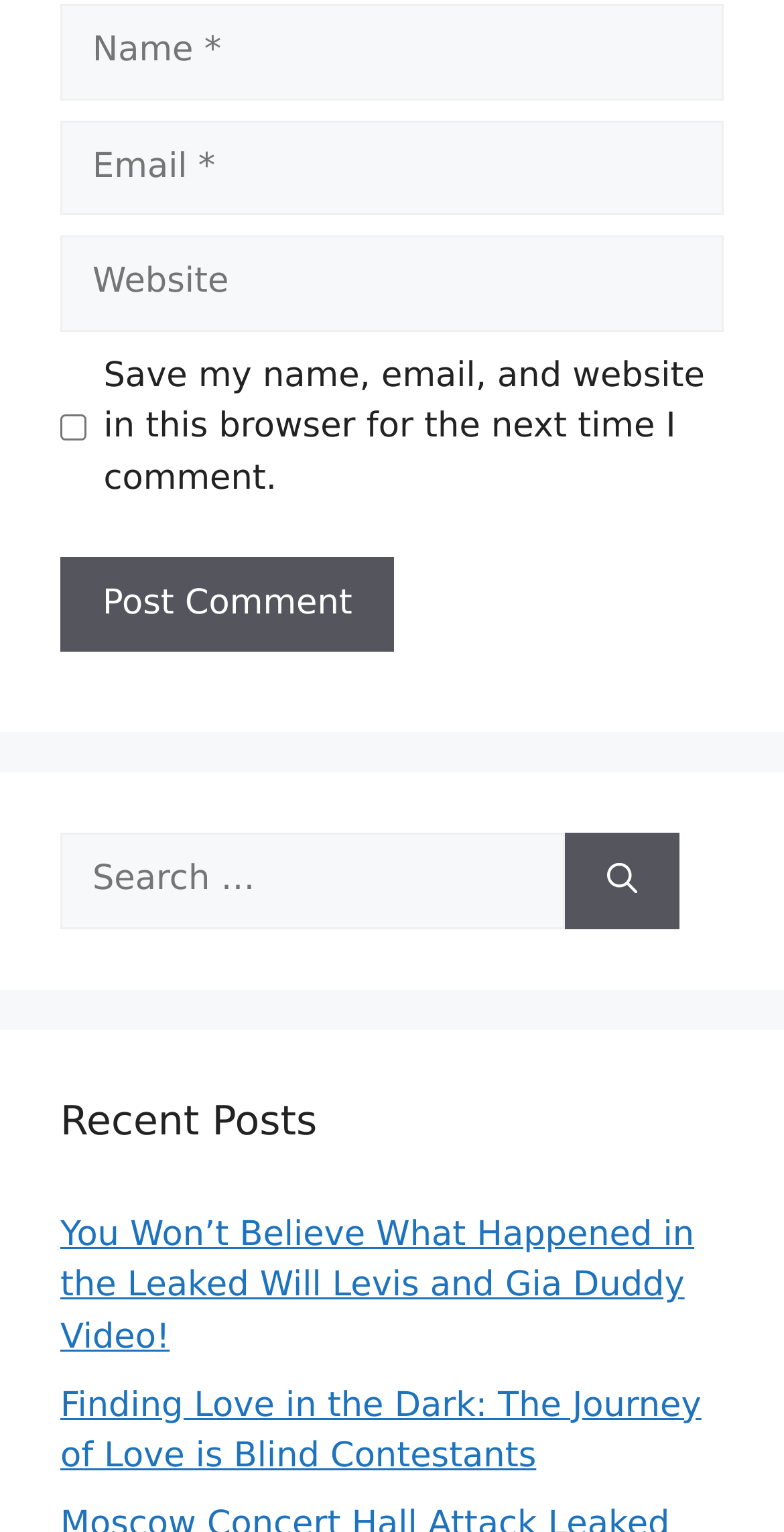Pinpoint the bounding box coordinates of the clickable area necessary to execute the following instruction: "download resume". The coordinates should be given as four float numbers between 0 and 1, namely [left, top, right, bottom].

None